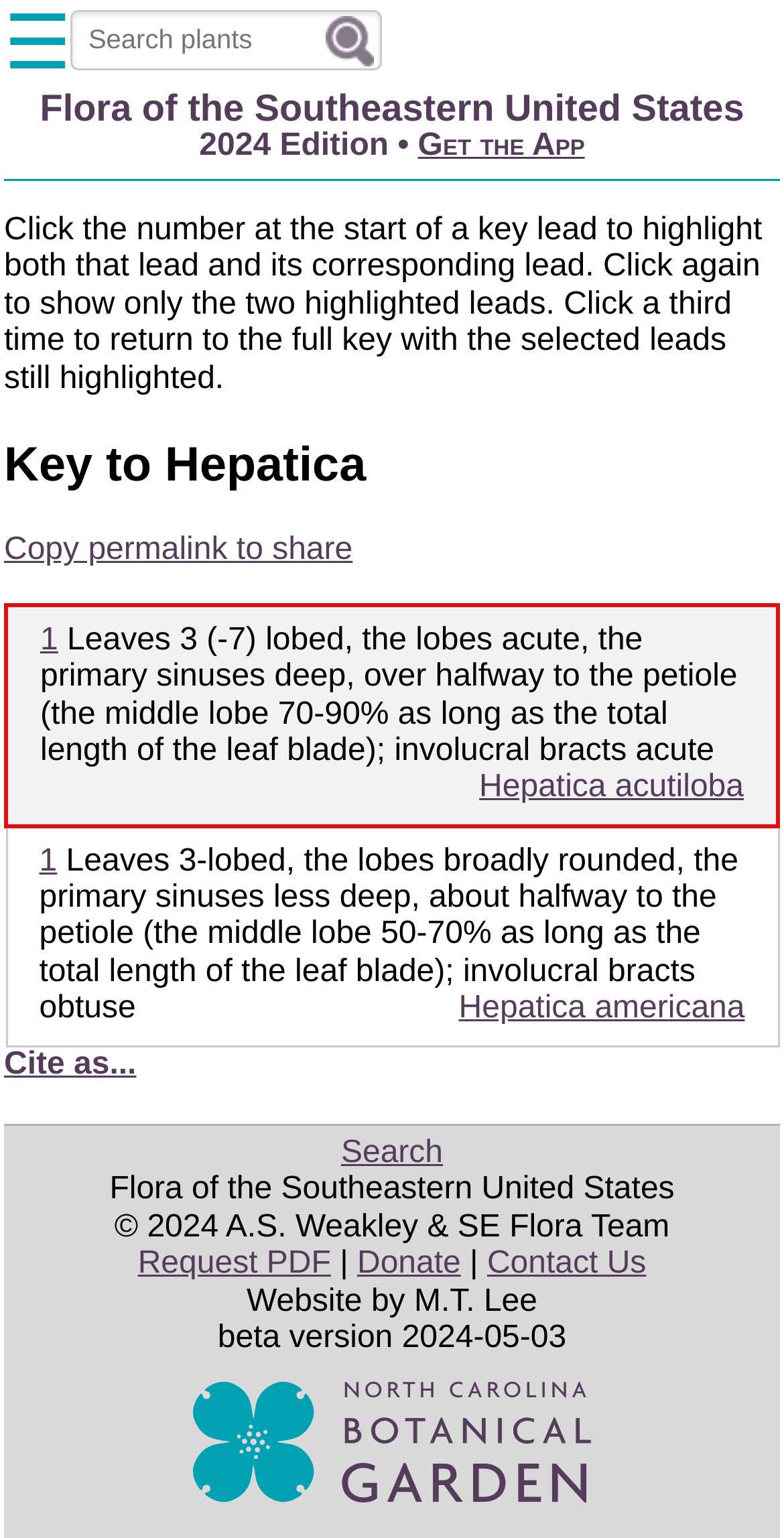Please determine the bounding box coordinates of the area that needs to be clicked to complete this task: 'Search'. The coordinates must be four float numbers between 0 and 1, formatted as [left, top, right, bottom].

[0.435, 0.739, 0.565, 0.761]